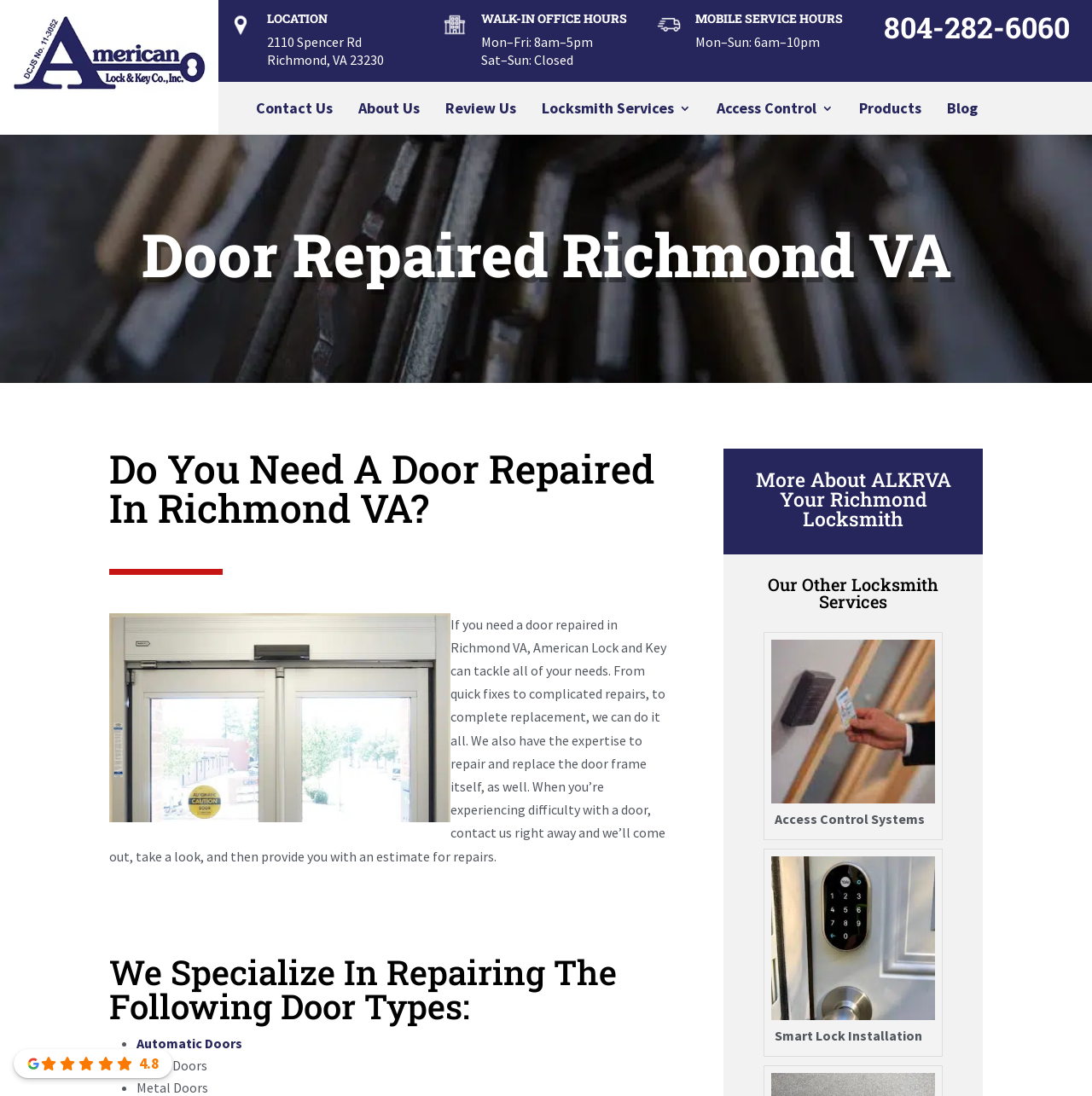Determine the bounding box coordinates of the clickable region to carry out the instruction: "Get smart lock installation information".

[0.709, 0.937, 0.845, 0.952]